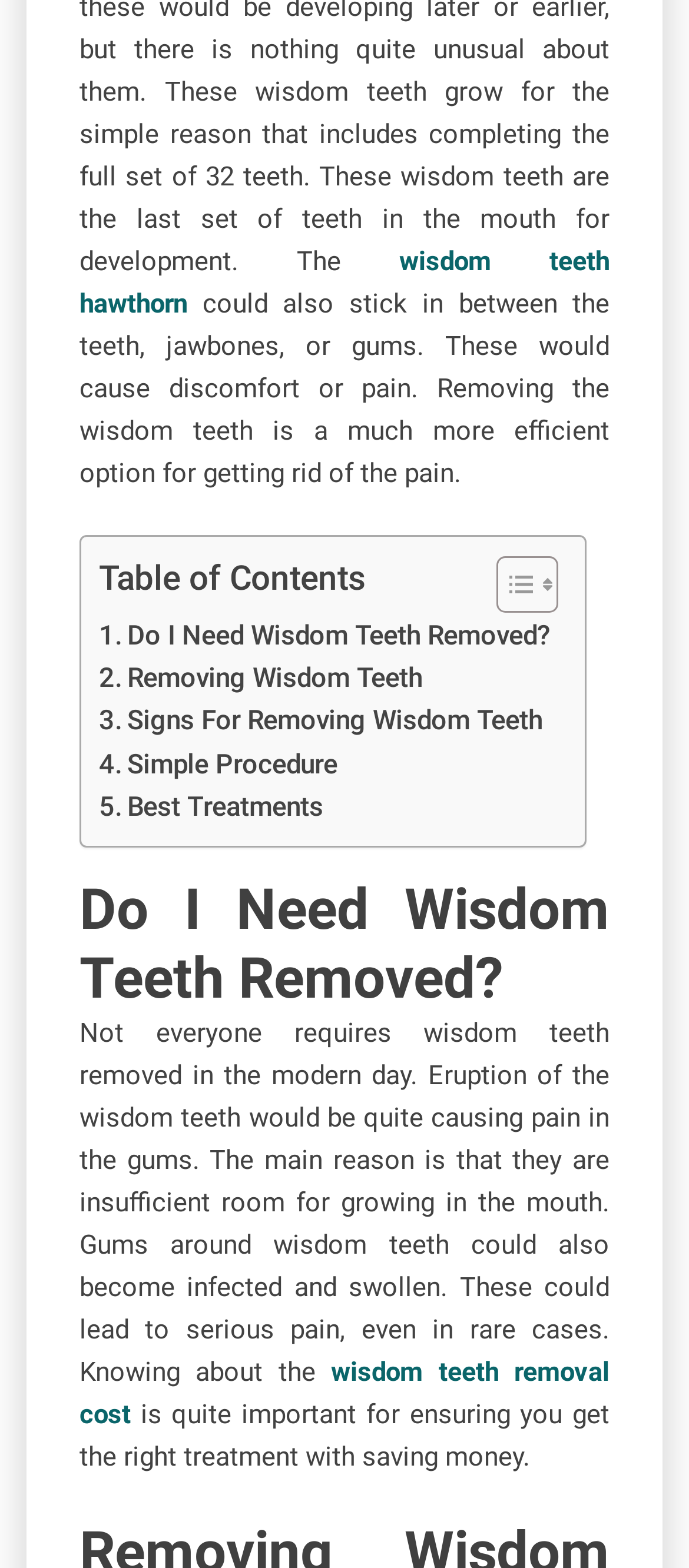Determine the bounding box coordinates of the region that needs to be clicked to achieve the task: "Read about 'Do I Need Wisdom Teeth Removed?'".

[0.115, 0.559, 0.885, 0.645]